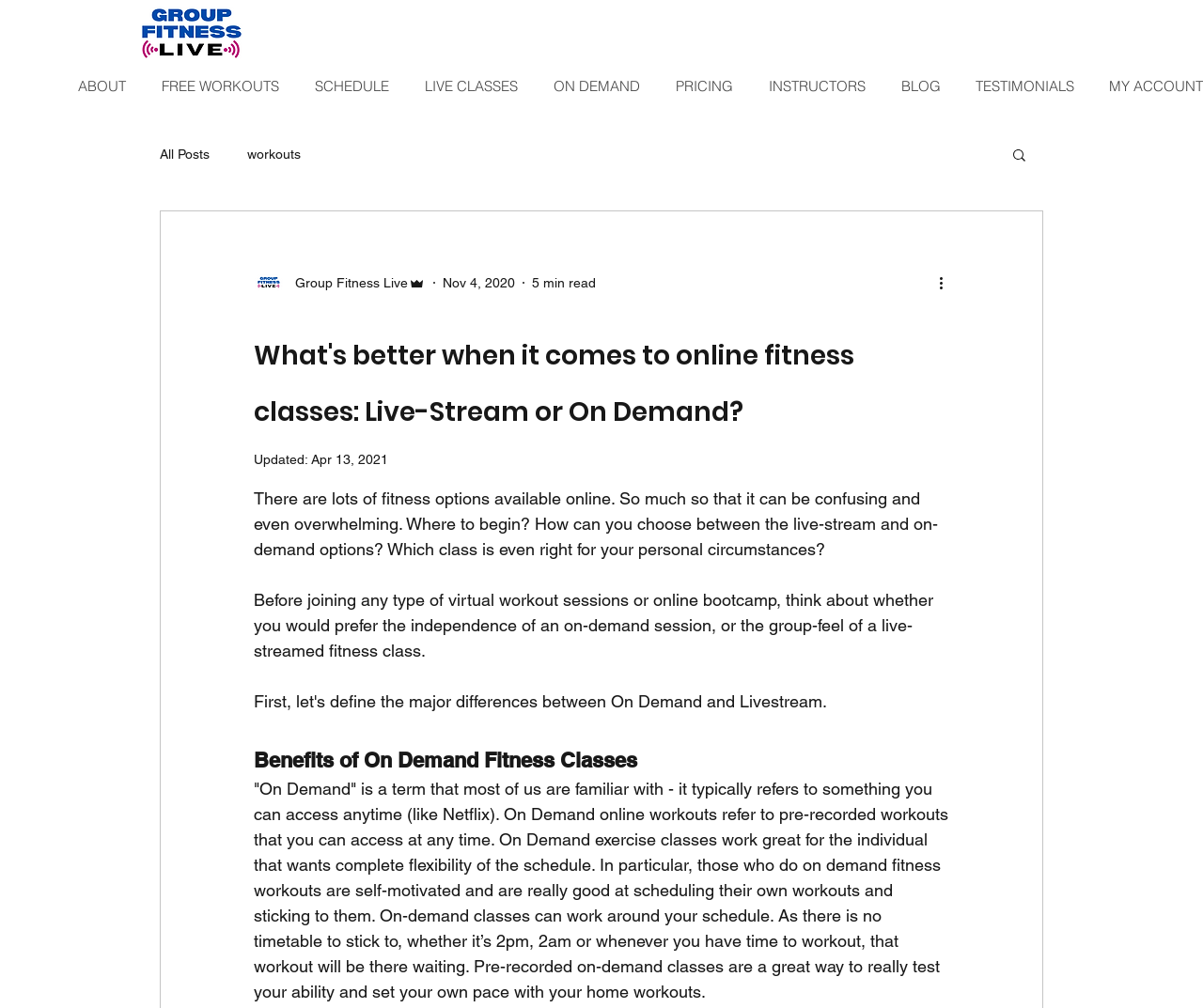From the webpage screenshot, predict the bounding box coordinates (top-left x, top-left y, bottom-right x, bottom-right y) for the UI element described here: BLOG

[0.734, 0.074, 0.796, 0.097]